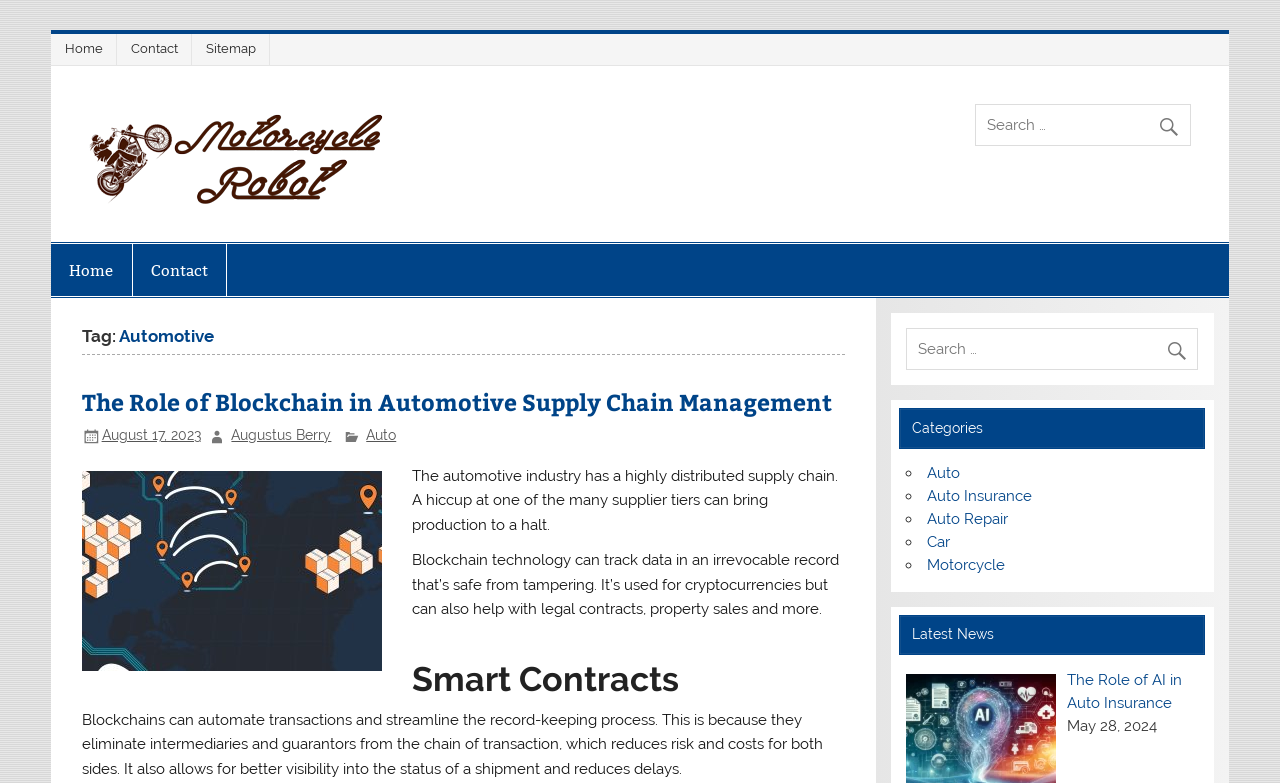Elaborate on the different components and information displayed on the webpage.

The webpage is about Automotive Archives, specifically focused on Motorcycle Robot. At the top, there are three links: "Home", "Contact", and "Sitemap", aligned horizontally. Below these links, there is a prominent link "Motorcycle Robot" with an accompanying image. 

To the right of the image, there is a search bar with a magnifying glass icon. Below the search bar, there are two columns of content. The left column has a heading "Tag: Automotive" followed by an article titled "The Role of Blockchain in Automotive Supply Chain Management". The article has a brief summary and is written by "Augustus Berry" on "August 17, 2023". 

The article is divided into sections, including "Smart Contracts", which discusses the benefits of blockchain technology in automating transactions and reducing risks. The right column has a search bar at the top, followed by a heading "Categories" with a list of links, including "Auto", "Auto Insurance", "Auto Repair", "Car", and "Motorcycle". 

Below the categories, there is a heading "Latest News" with a link to an article titled "The Role of AI in Auto Insurance" and a publication date of "May 28, 2024". At the bottom of the page, there are repeated links to "Home" and "Contact", aligned horizontally.